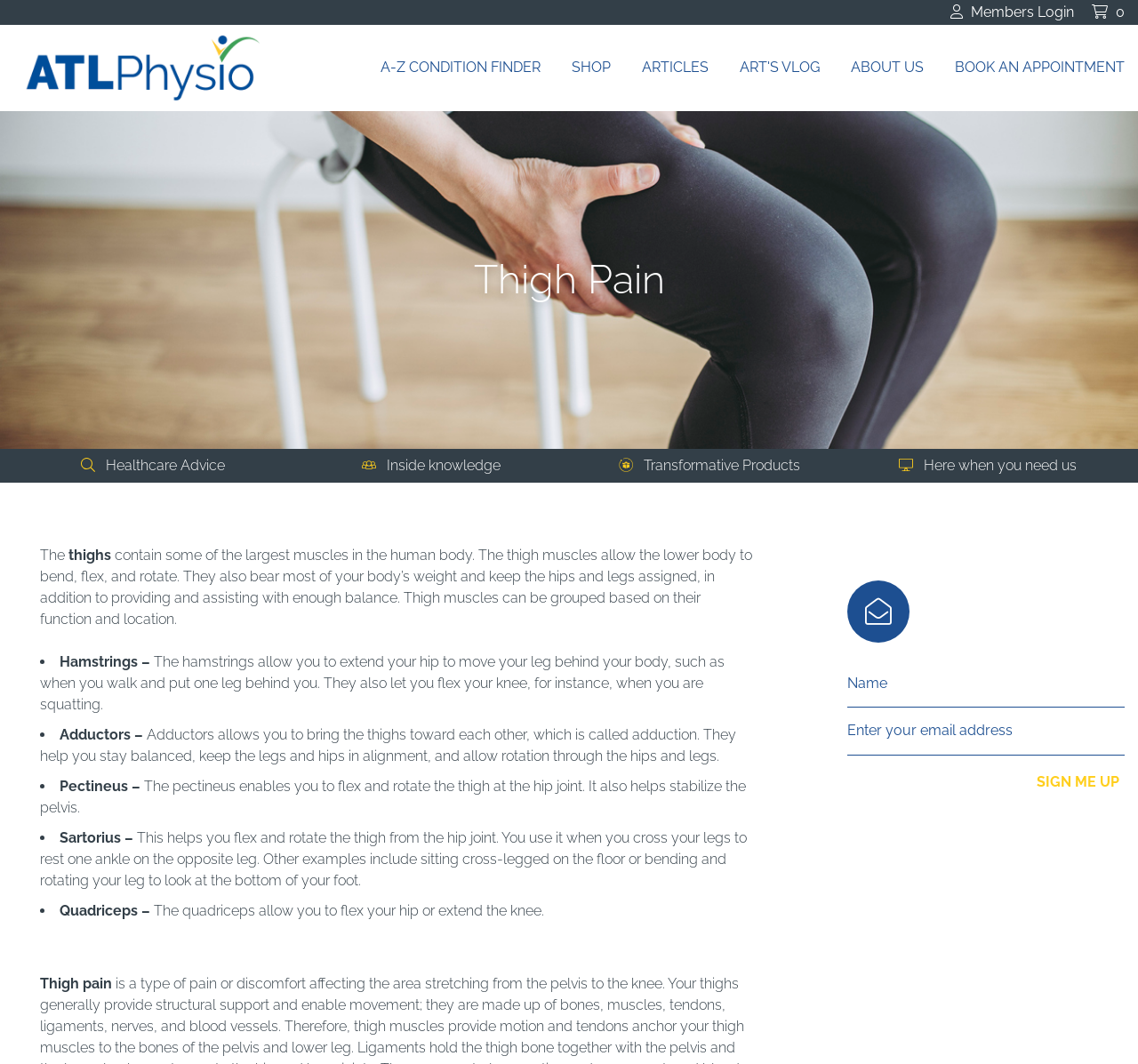What is the main topic of this webpage?
Please give a detailed and elaborate explanation in response to the question.

Based on the webpage content, the main topic is thigh pain, which is discussed in detail, including the muscles involved and their functions.